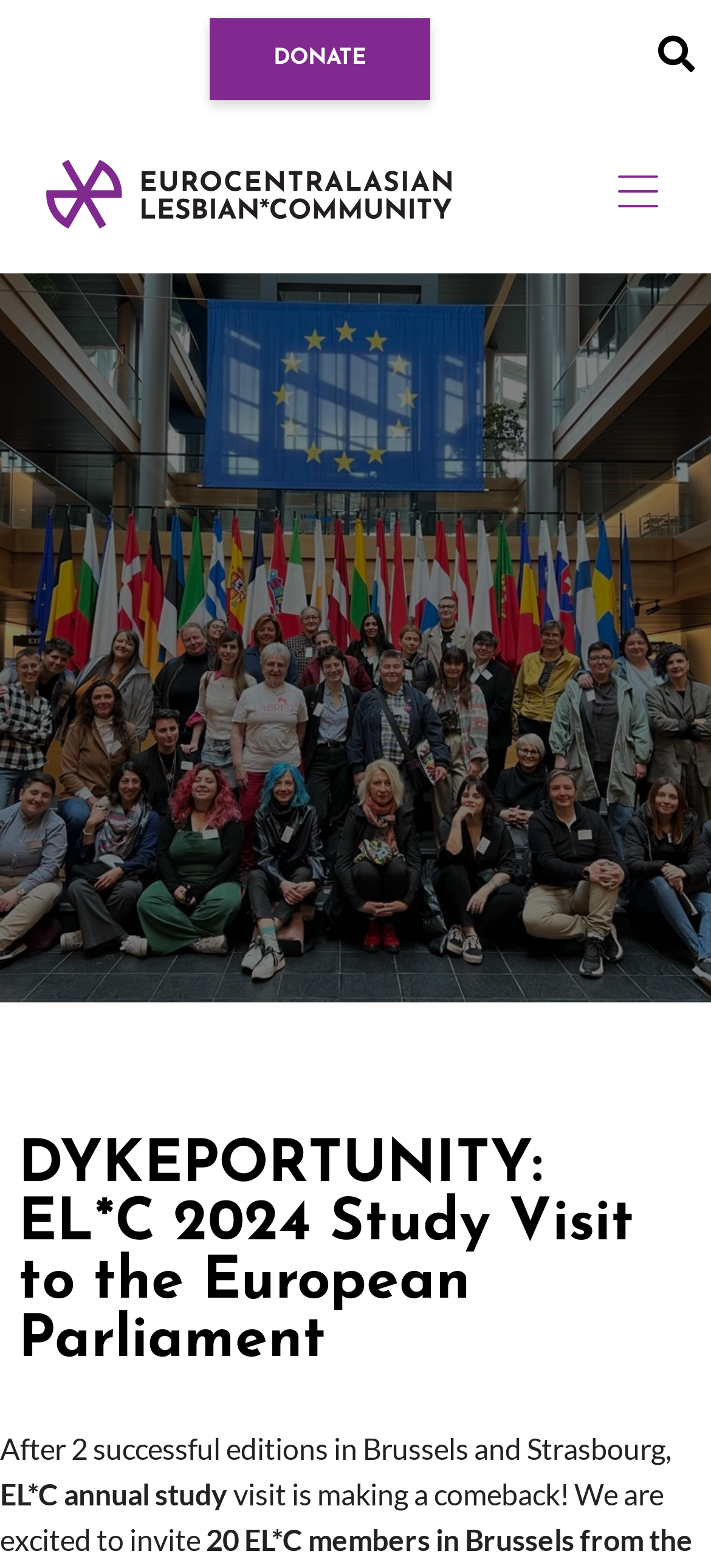Create a detailed summary of the webpage's content and design.

The webpage appears to be an event invitation page for the EL*C 2024 Study Visit to the European Parliament. At the top right corner, there is a button labeled "Menu Toggle" with an accompanying image "Artboard 111" to its right. Below this, there are three links: one on the top left, another on the top right, and a third in the middle labeled "DONATE".

The main content of the page is headed by a large title "DYKEPORTUNITY: EL*C 2024 Study Visit to the European Parliament" which spans almost the entire width of the page. Below this title, there are three paragraphs of text. The first paragraph starts with "After 2 successful editions in Brussels and Strasbourg,". The second paragraph begins with "EL*C annual study", and the third paragraph continues with "visit is making a comeback! We are excited to invite". These paragraphs are stacked vertically, with the second and third paragraphs appearing to be a continuation of the first paragraph.